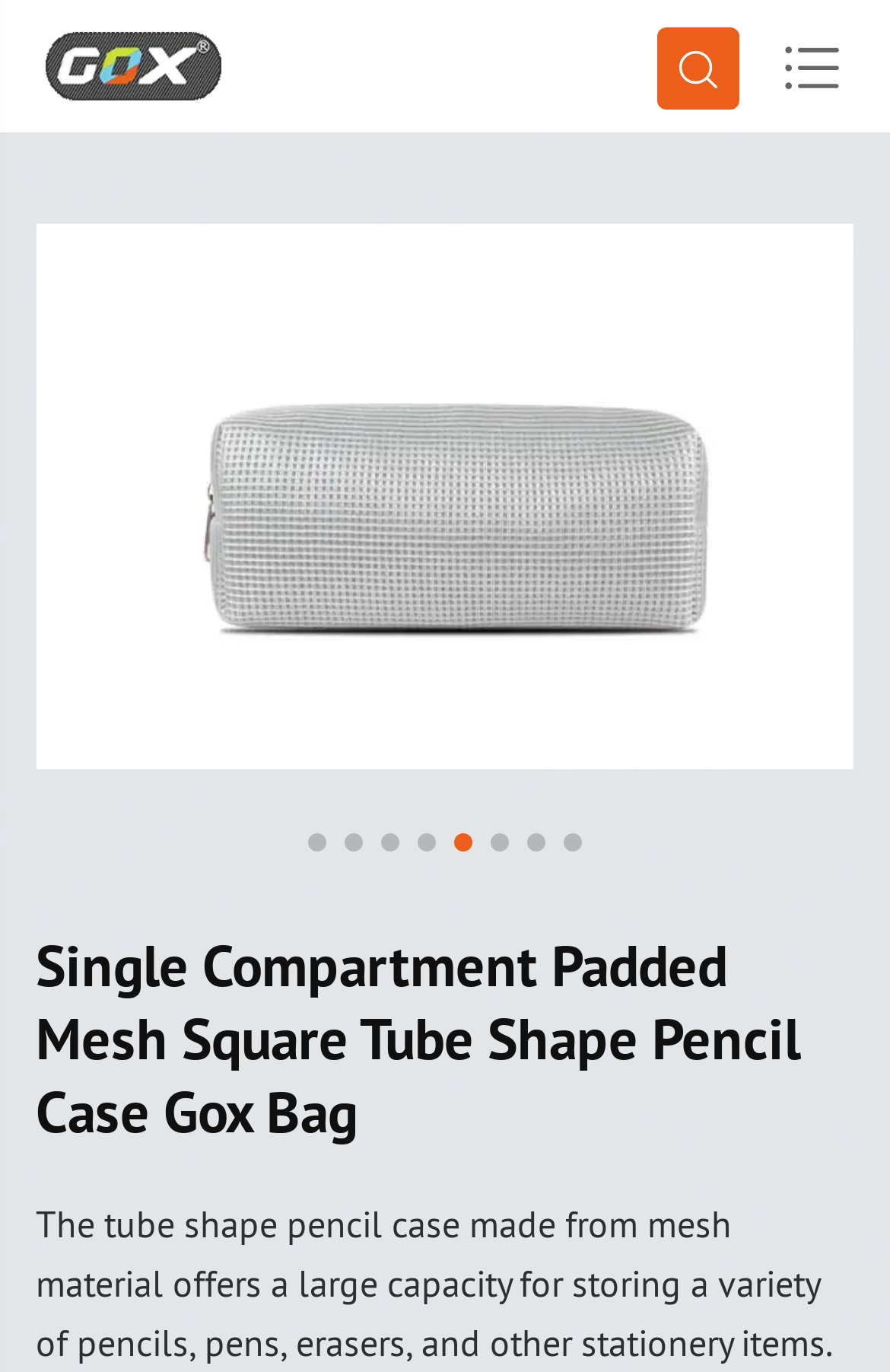What is the material of the pencil case?
Please give a detailed and elaborate answer to the question based on the image.

I read the heading of the page, which says 'Single Compartment Padded Mesh Square Tube Shape Pencil Case Gox Bag', and found that the material of the pencil case is Mesh.